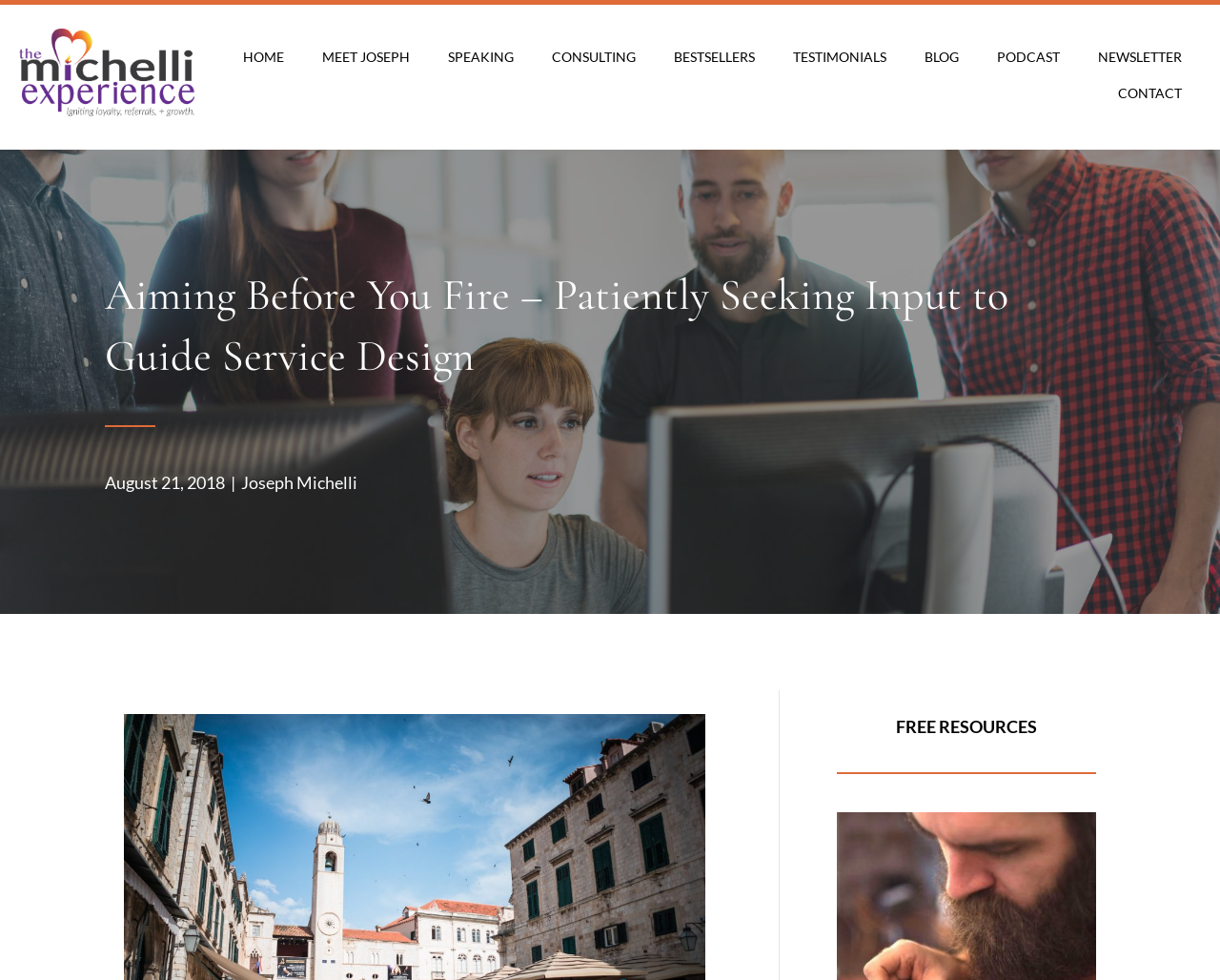Find the bounding box coordinates of the element to click in order to complete the given instruction: "learn about service design."

[0.102, 0.92, 0.594, 0.942]